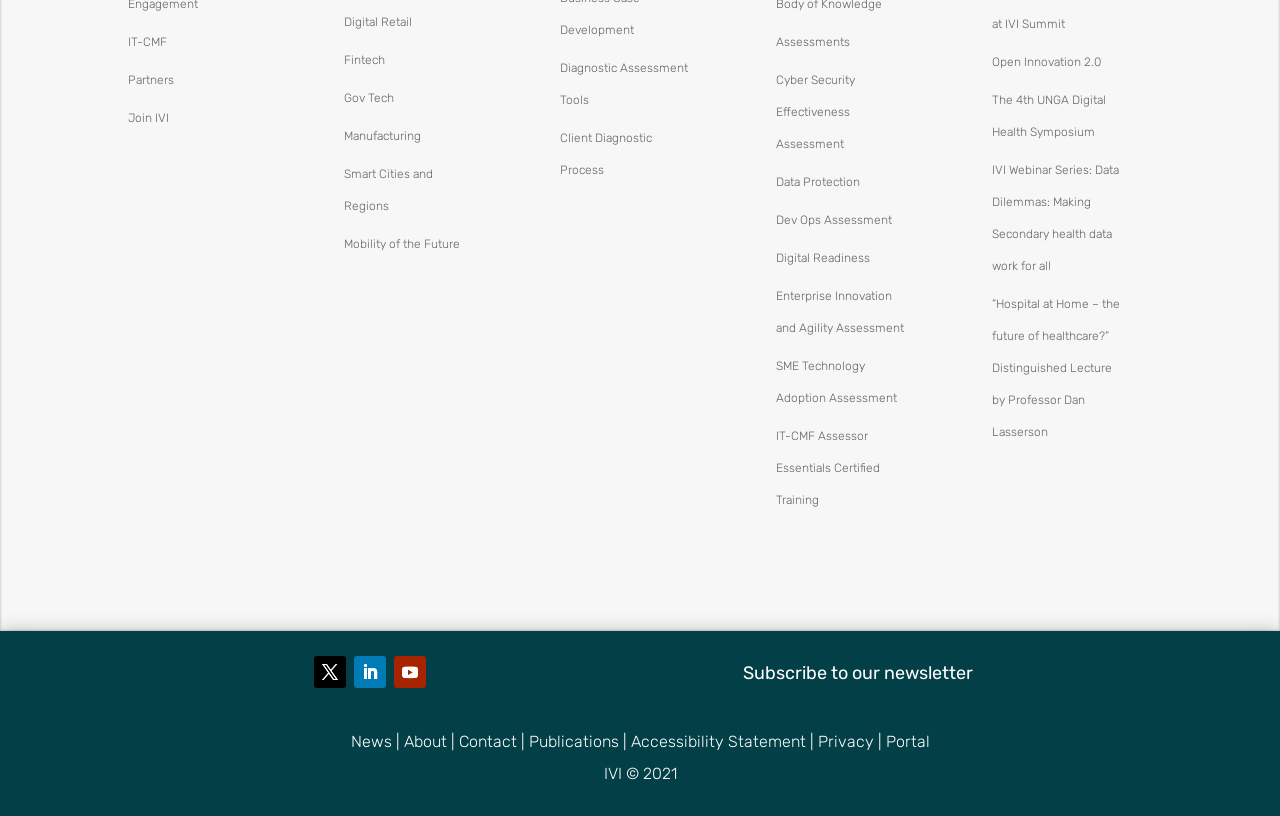Determine the bounding box coordinates for the element that should be clicked to follow this instruction: "Subscribe to our newsletter". The coordinates should be given as four float numbers between 0 and 1, in the format [left, top, right, bottom].

[0.581, 0.804, 0.9, 0.858]